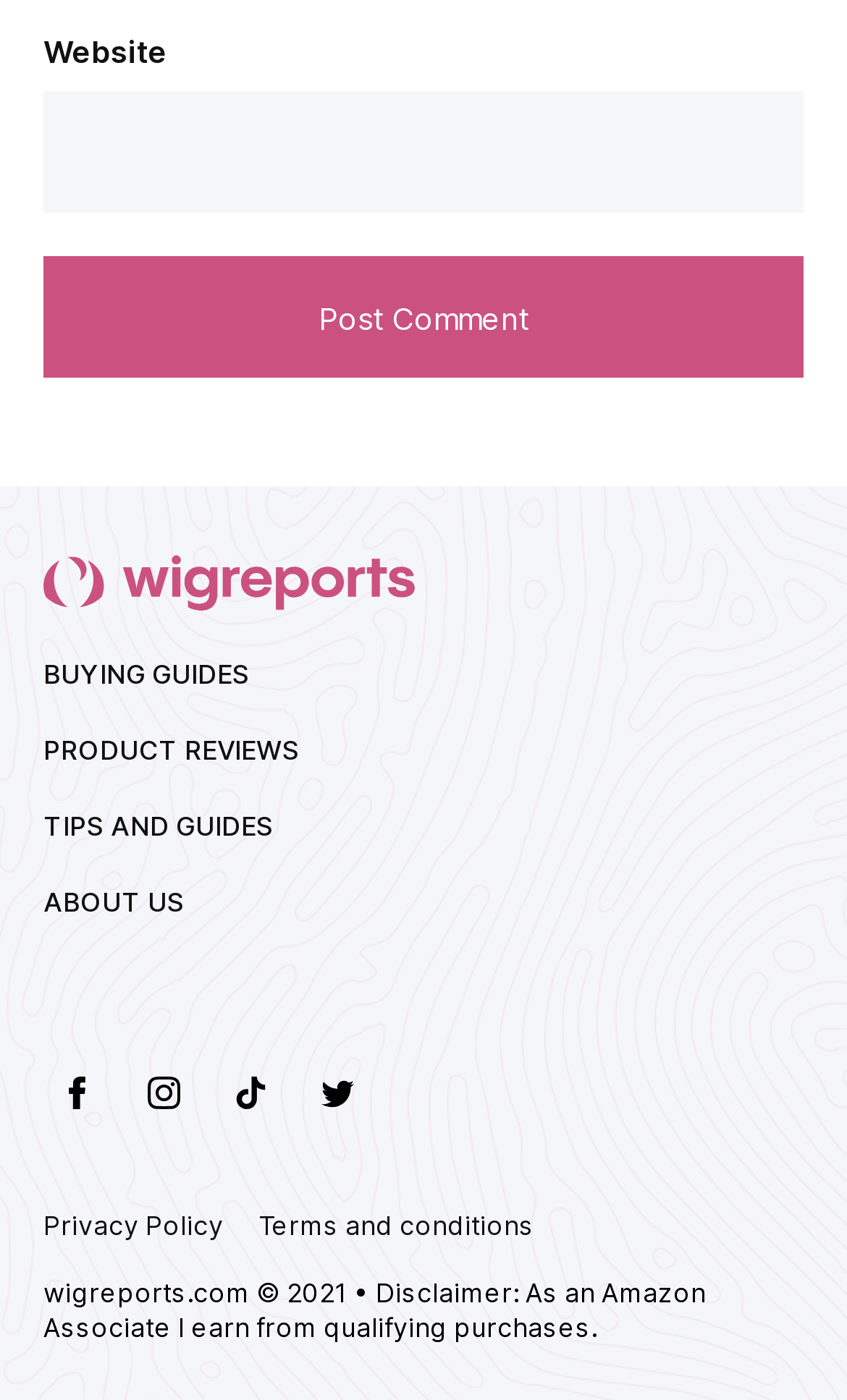Based on the image, provide a detailed response to the question:
What are the main categories of the website?

The main categories of the website are listed as links, including 'WigReport', 'BUYING GUIDES', 'PRODUCT REVIEWS', 'TIPS AND GUIDES', and 'ABOUT US'. These categories likely represent the main topics or sections of the website.